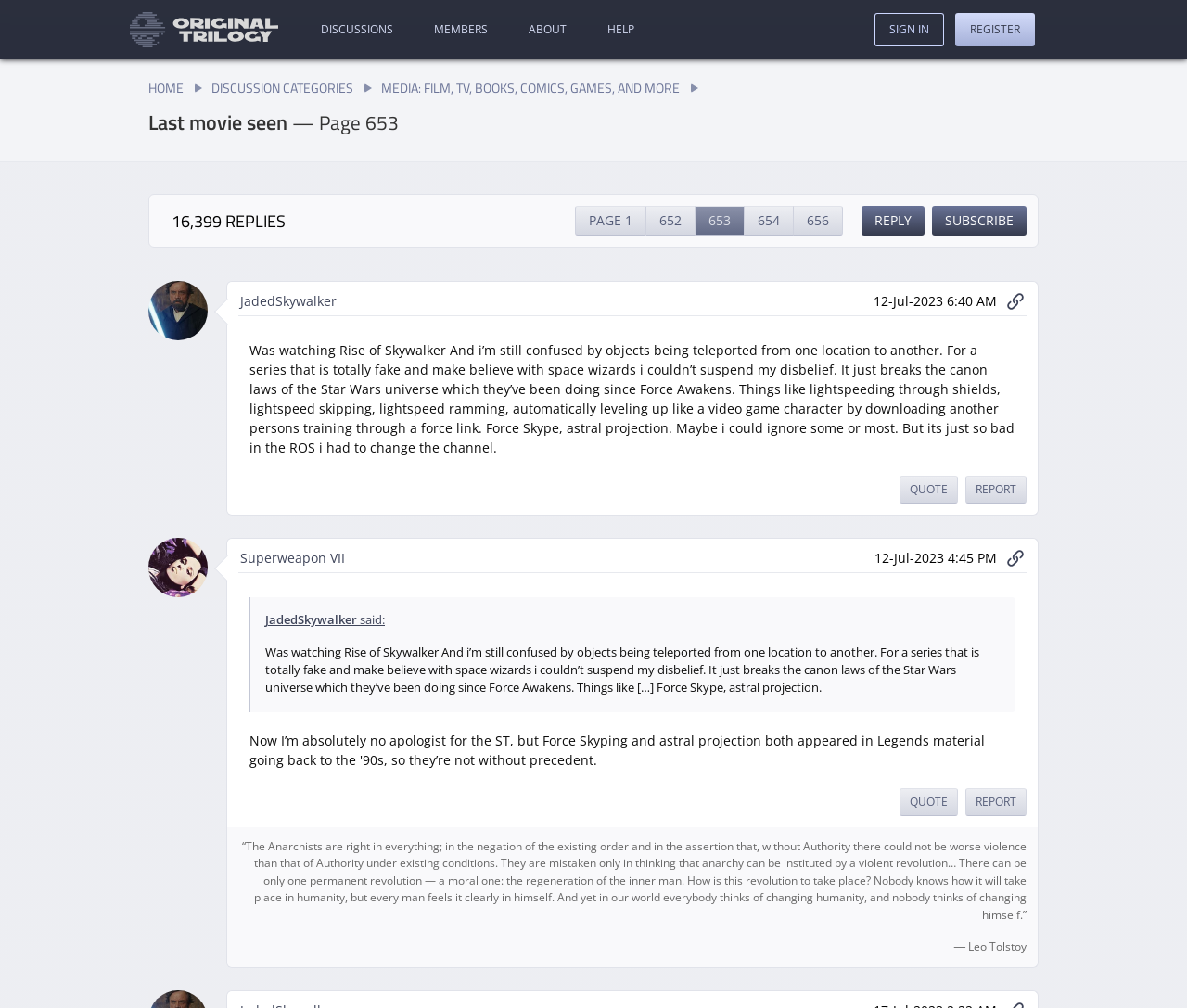Please identify the bounding box coordinates of the element on the webpage that should be clicked to follow this instruction: "Click on the 'Home' link". The bounding box coordinates should be given as four float numbers between 0 and 1, formatted as [left, top, right, bottom].

None